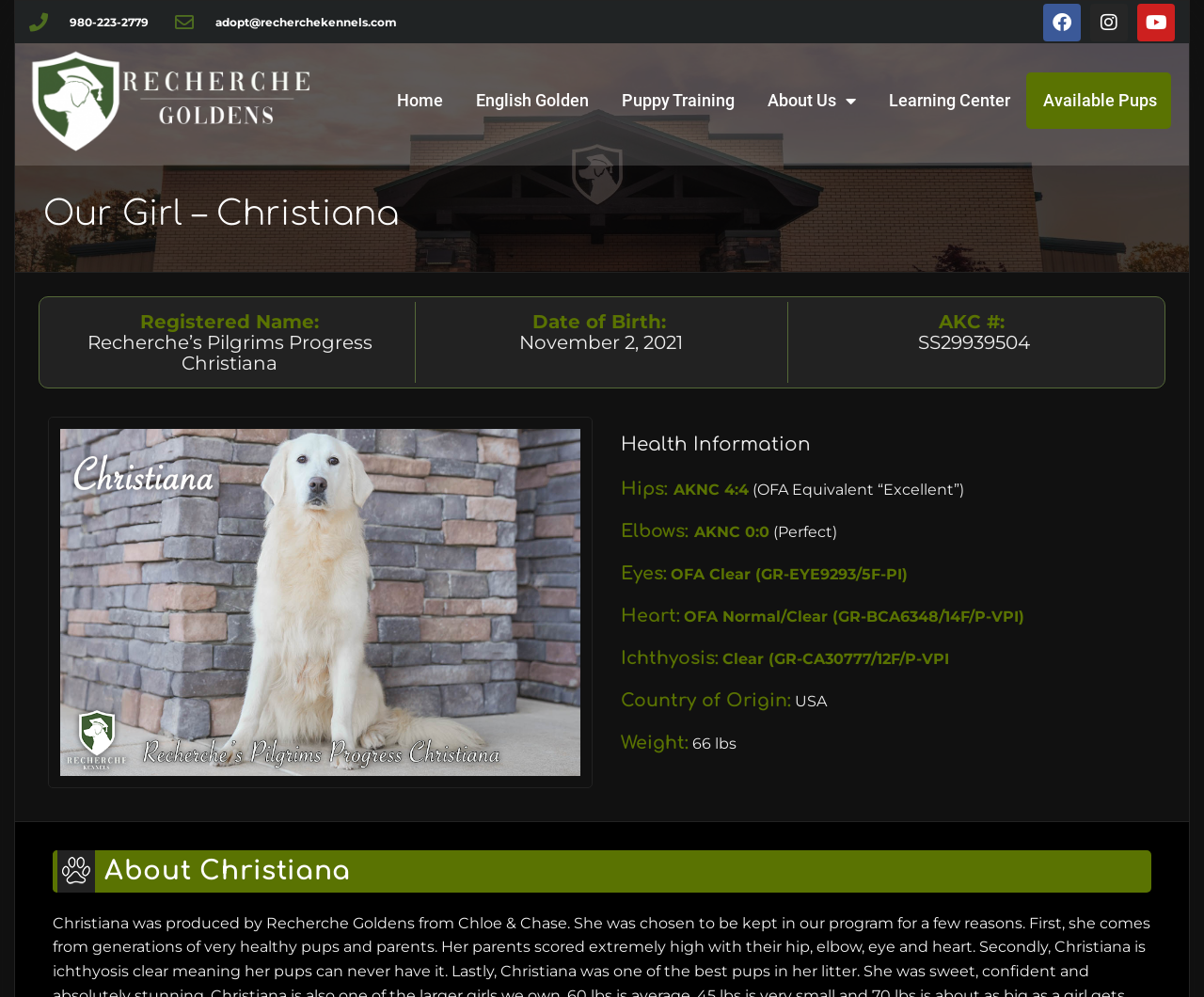Point out the bounding box coordinates of the section to click in order to follow this instruction: "Go to the Home page".

[0.318, 0.073, 0.38, 0.13]